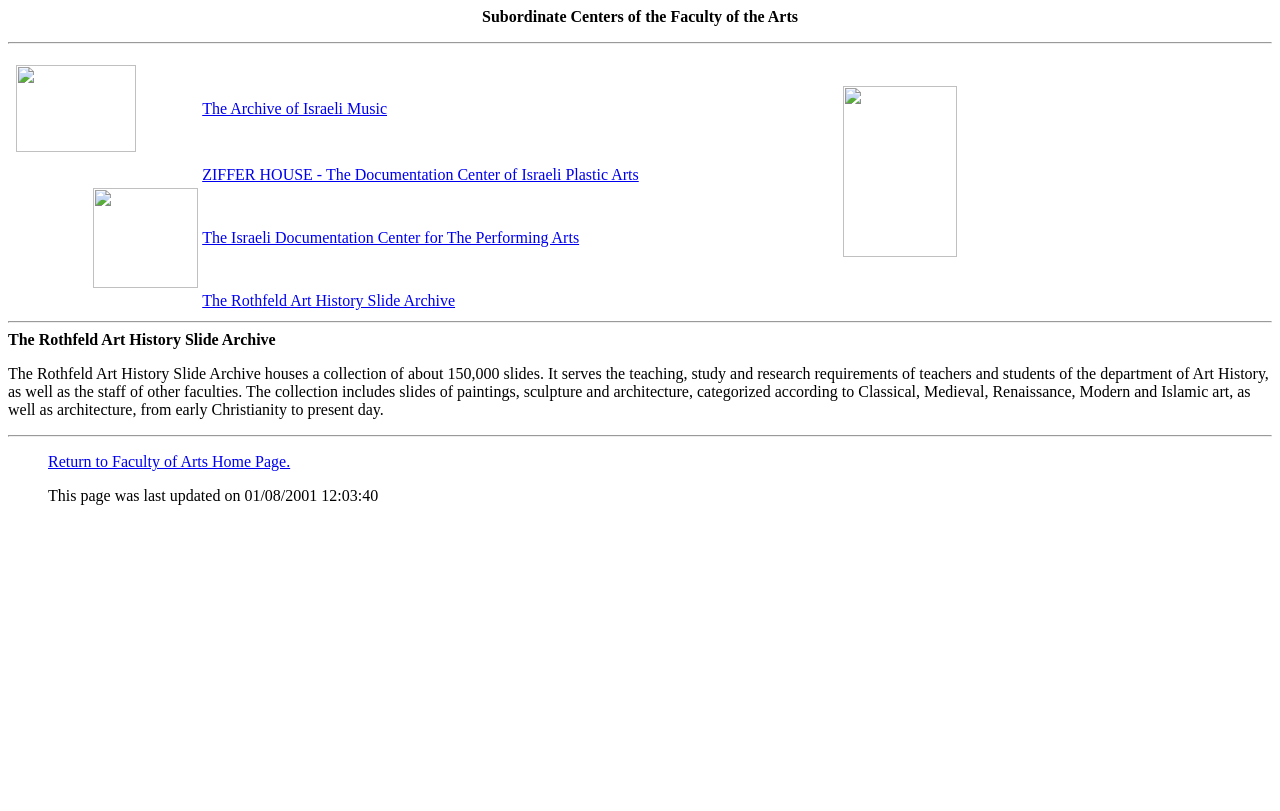Examine the image and give a thorough answer to the following question:
What is the name of the center at [0.157, 0.203, 0.648, 0.228]?

The center at [0.157, 0.203, 0.648, 0.228] is ZIFFER HOUSE - The Documentation Center of Israeli Plastic Arts, as indicated by the text in the LayoutTableCell.